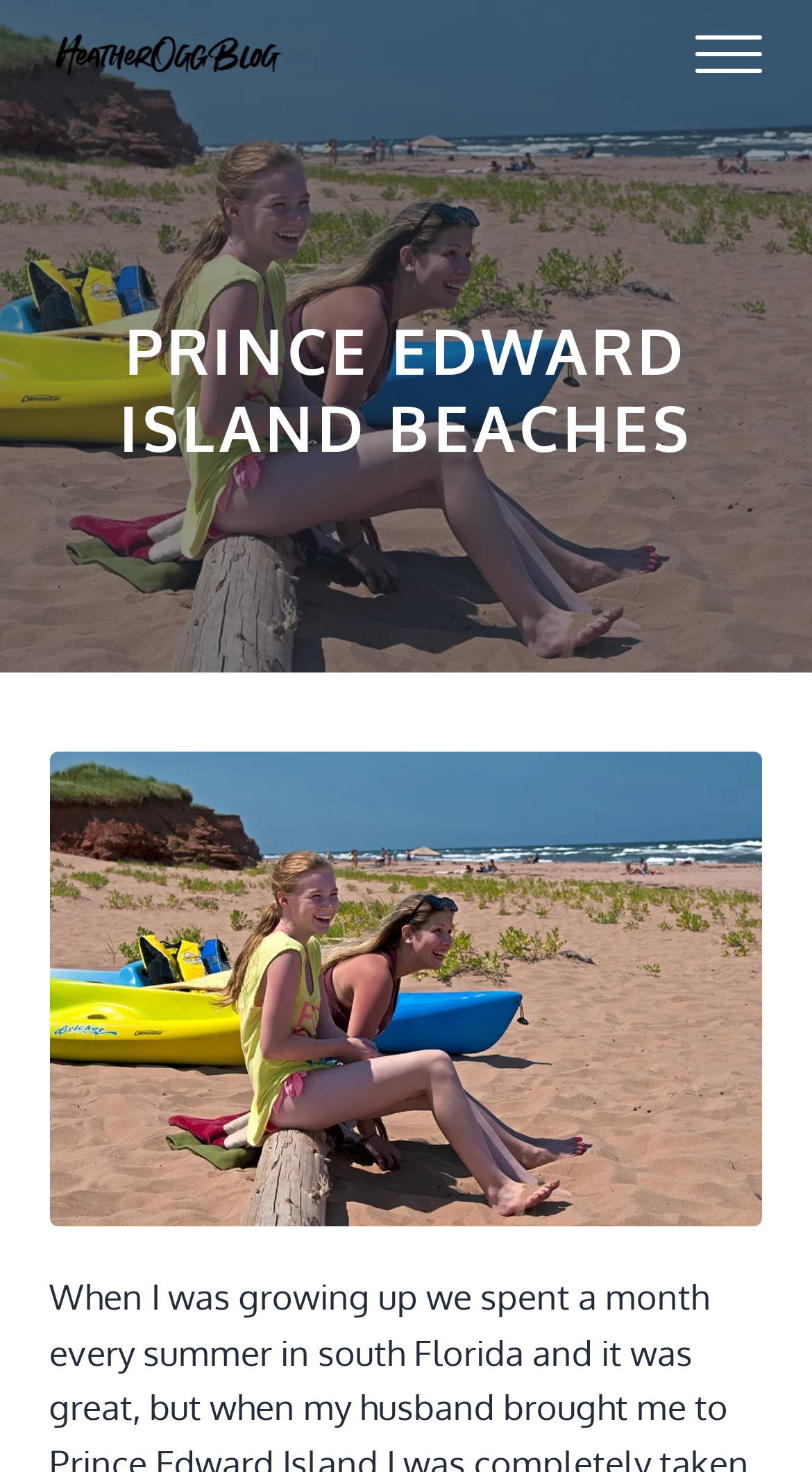Is the menu button expanded?
Use the image to answer the question with a single word or phrase.

No